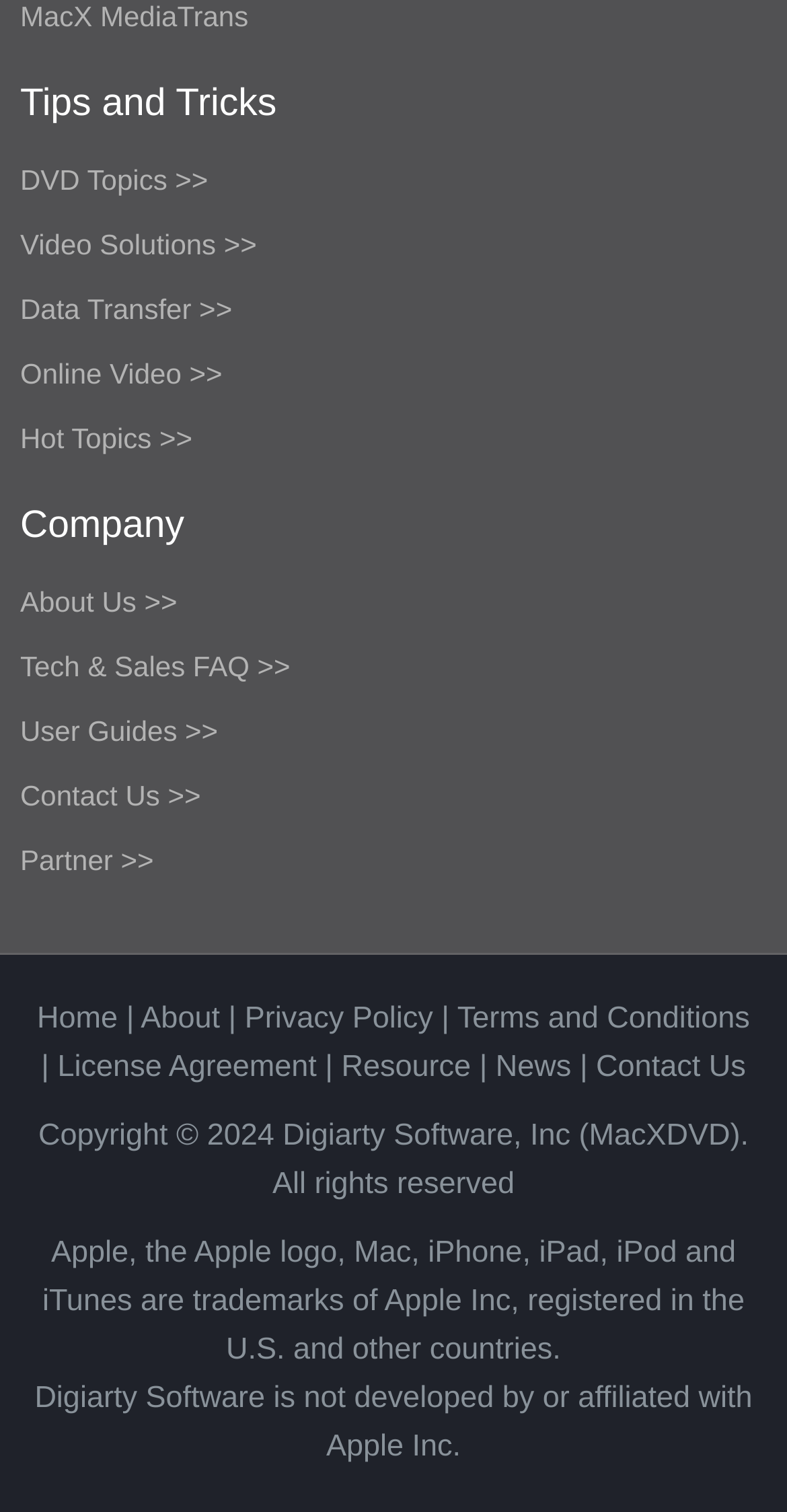Could you please study the image and provide a detailed answer to the question:
How many main sections are there on the webpage?

There are two main sections on the webpage, 'Tips and Tricks' and 'Company', which are indicated by the headings with the same names.